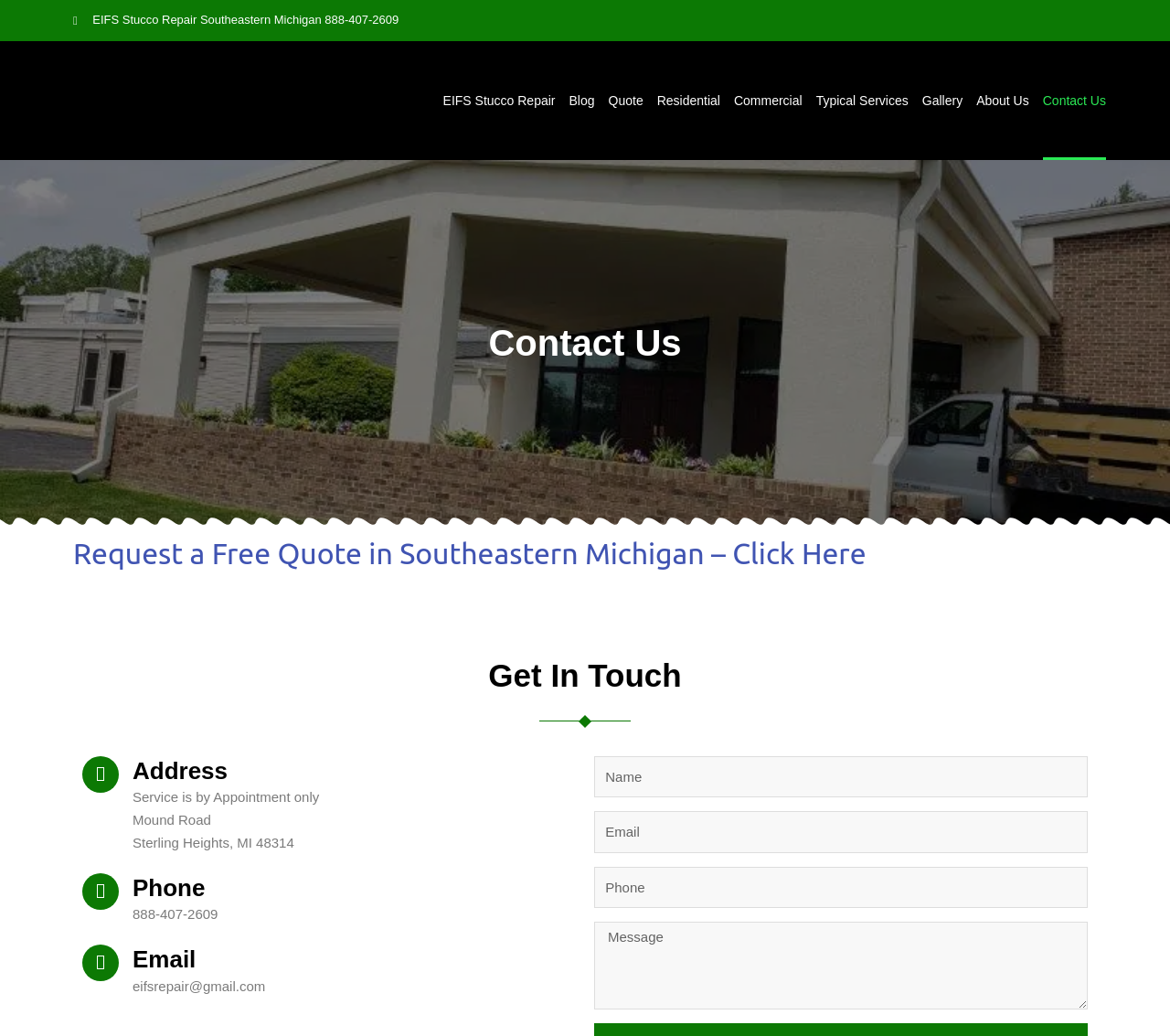Please reply with a single word or brief phrase to the question: 
What type of services does the EIFS Stucco repair company offer?

Residential and Commercial